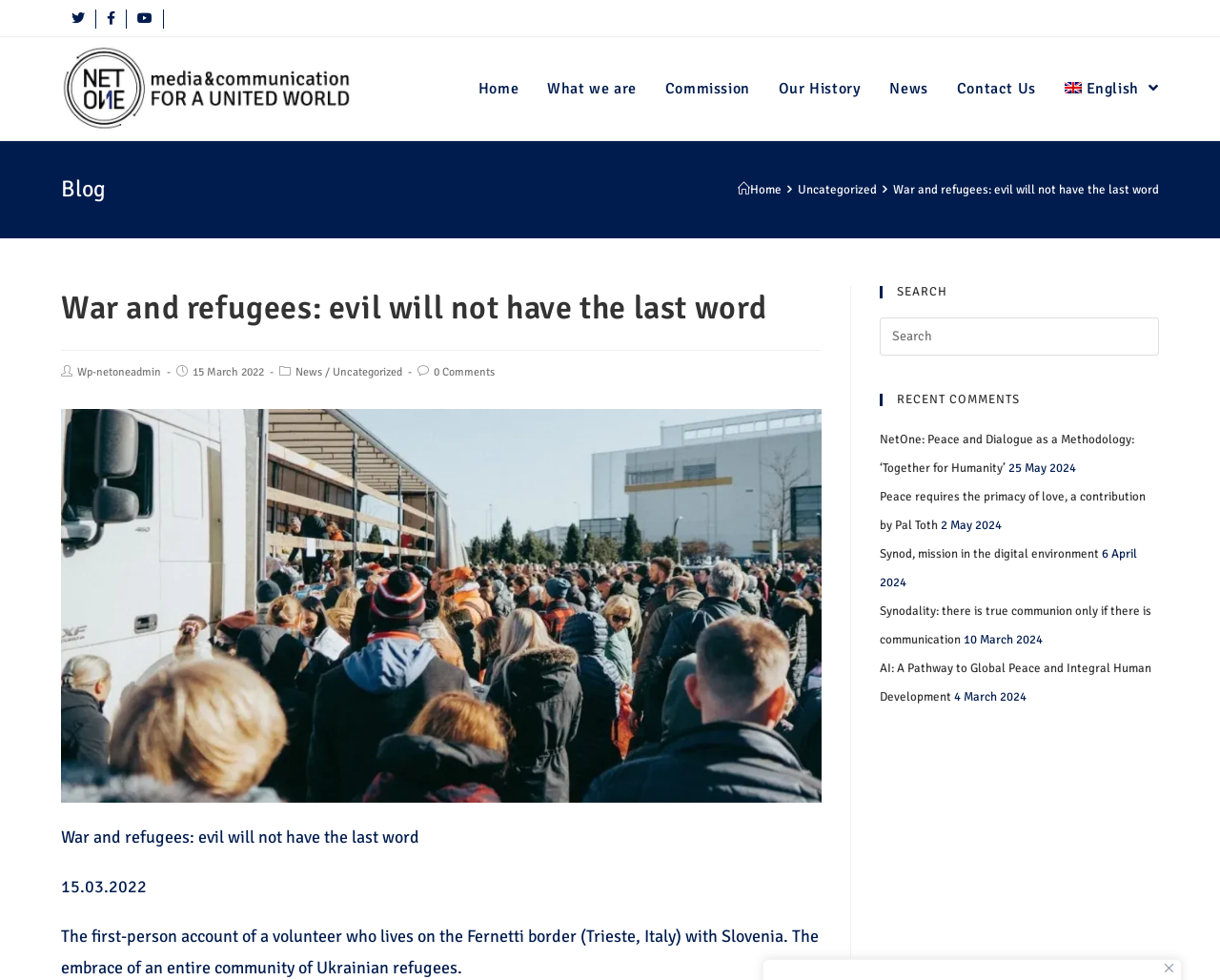Using the information in the image, give a detailed answer to the following question: What is the name of the website?

I found the answer by looking at the top-left corner of the webpage, where the logo and website name 'NetOne' are displayed.